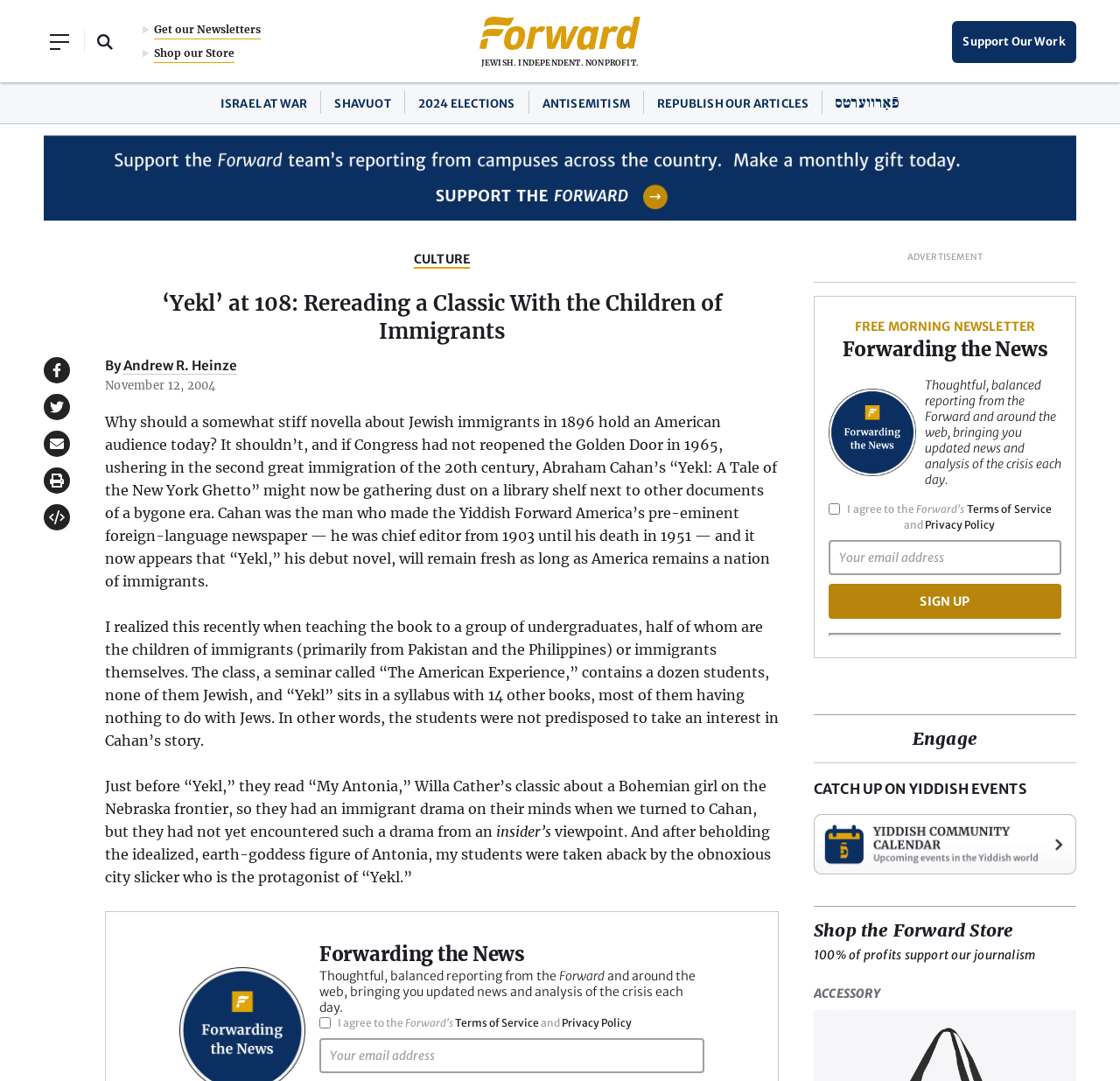Locate the heading on the webpage and return its text.

‘Yekl’ at 108: Rereading a Classic With the Children of Immigrants